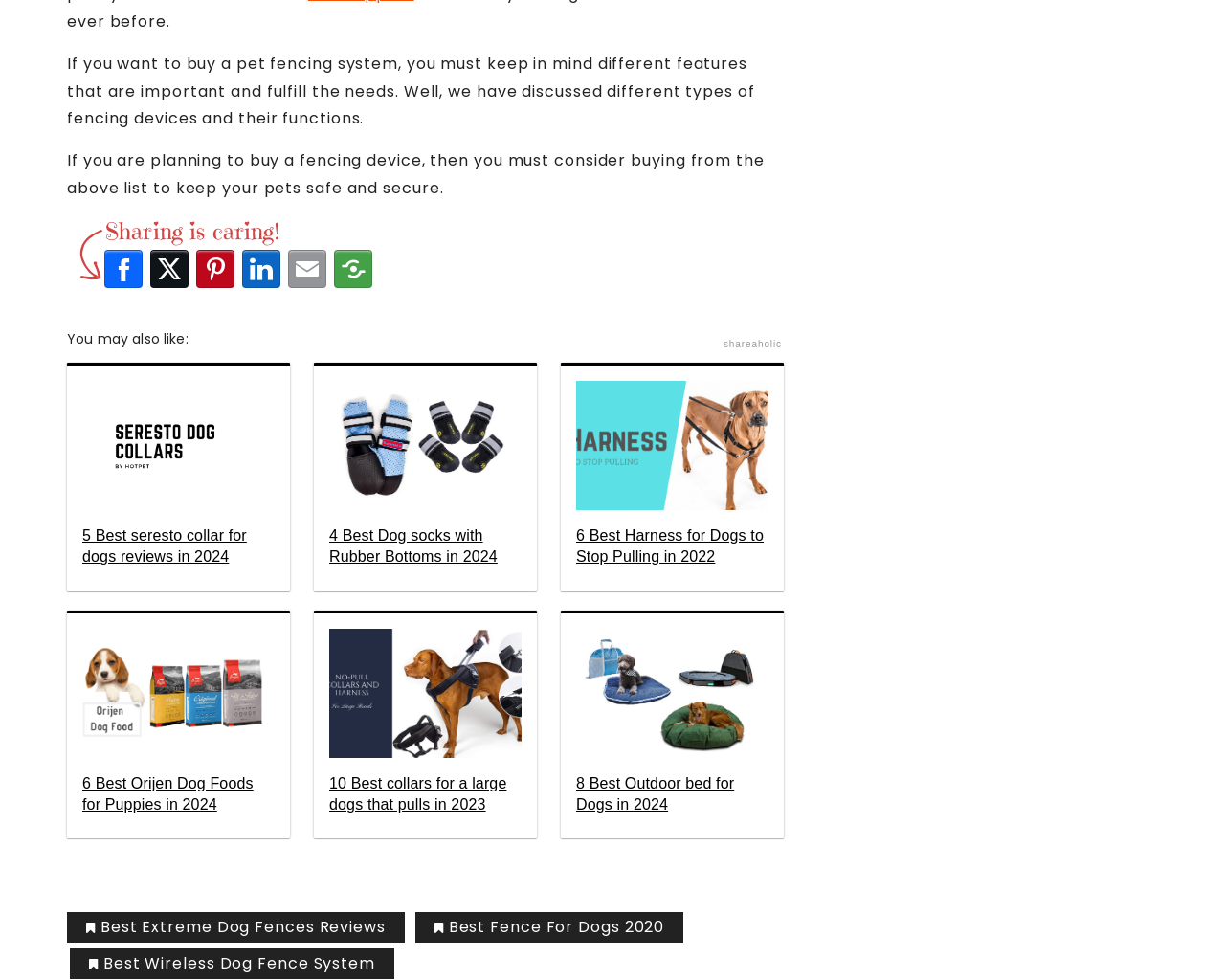Identify the bounding box coordinates of the element that should be clicked to fulfill this task: "Share to Facebook". The coordinates should be provided as four float numbers between 0 and 1, i.e., [left, top, right, bottom].

[0.082, 0.251, 0.12, 0.298]